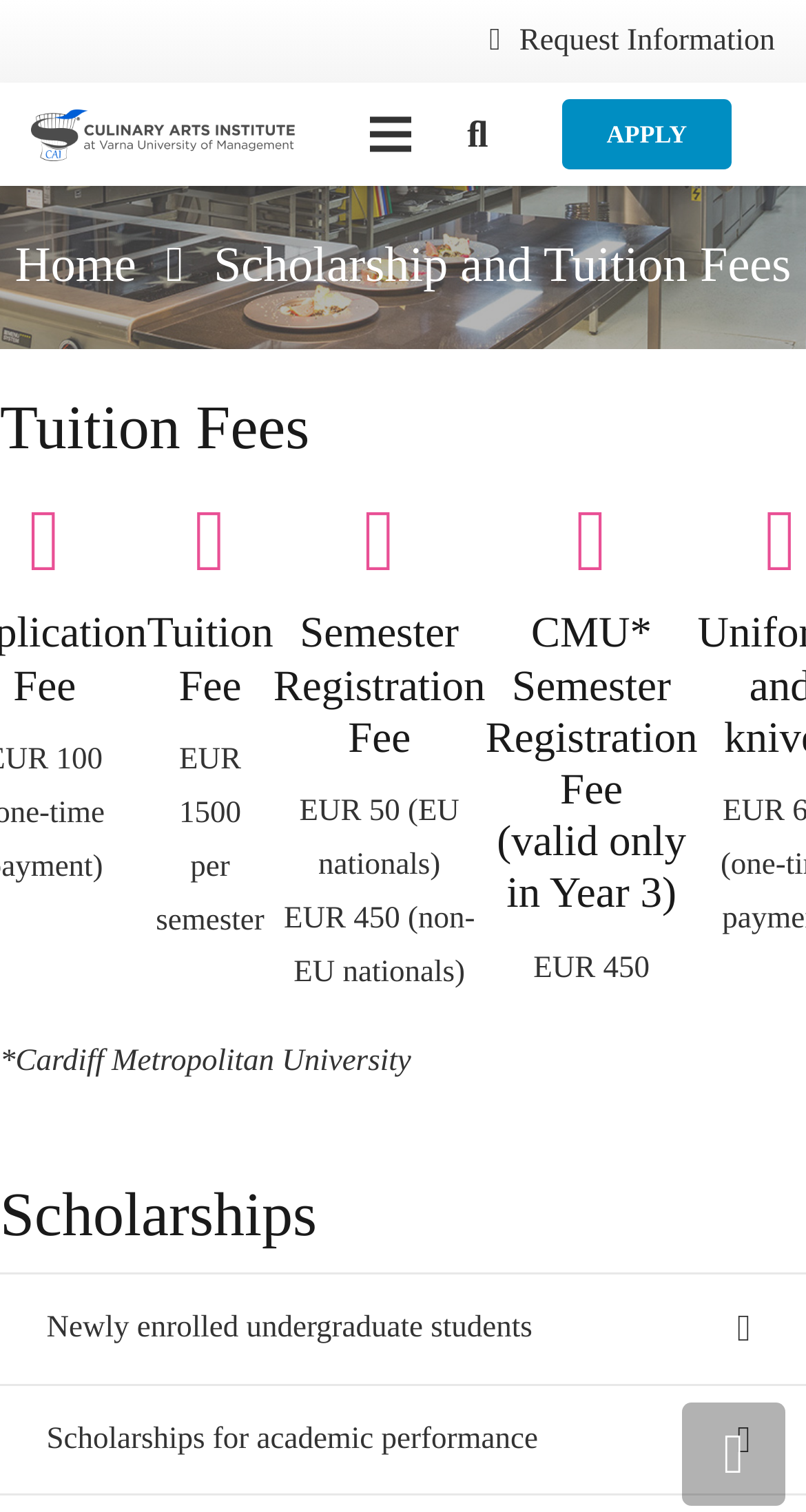Answer the question below with a single word or a brief phrase: 
What is the request information button for?

To request information